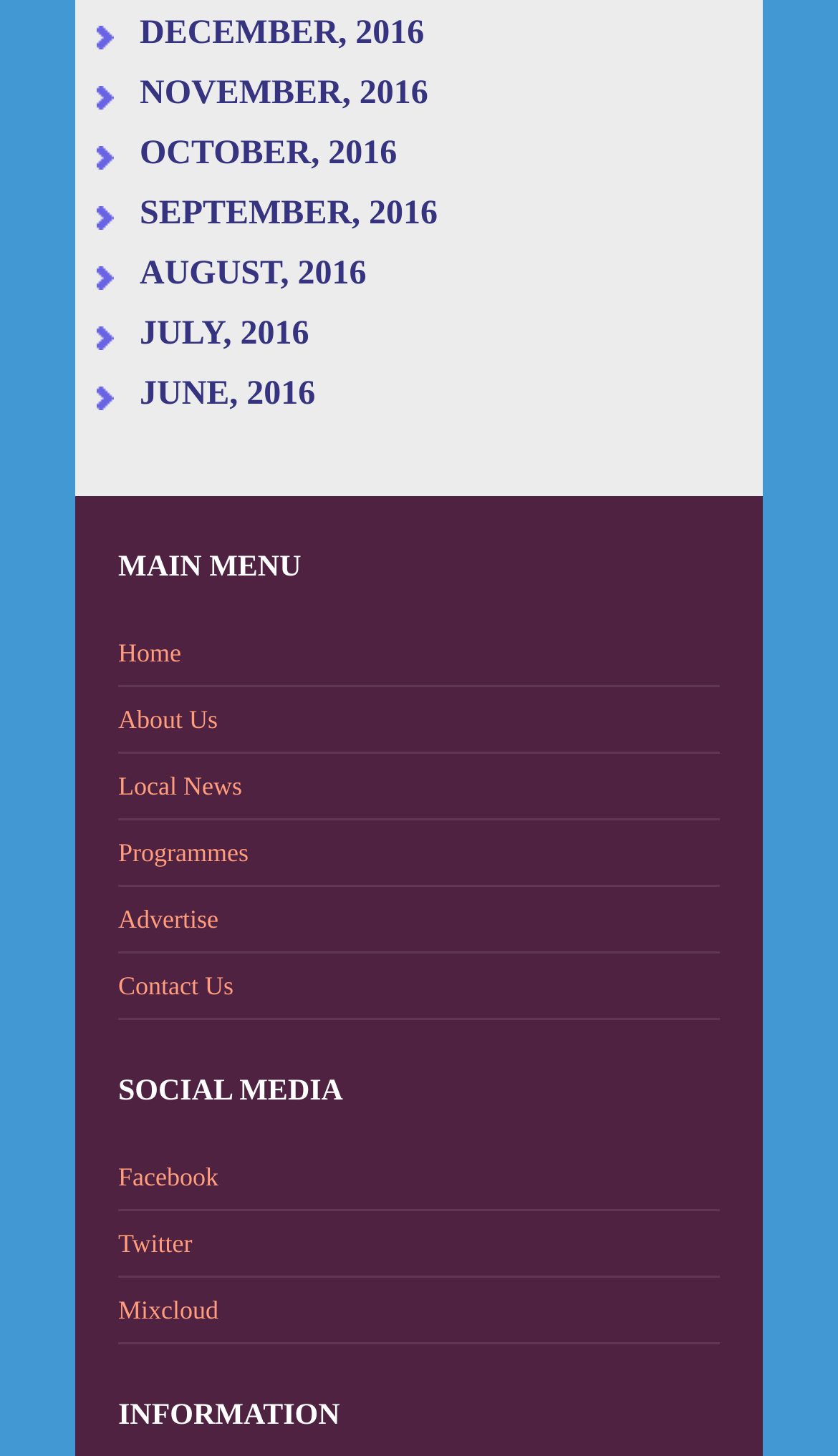Identify the bounding box coordinates of the clickable region necessary to fulfill the following instruction: "Contact the website administrators". The bounding box coordinates should be four float numbers between 0 and 1, i.e., [left, top, right, bottom].

[0.141, 0.662, 0.859, 0.691]